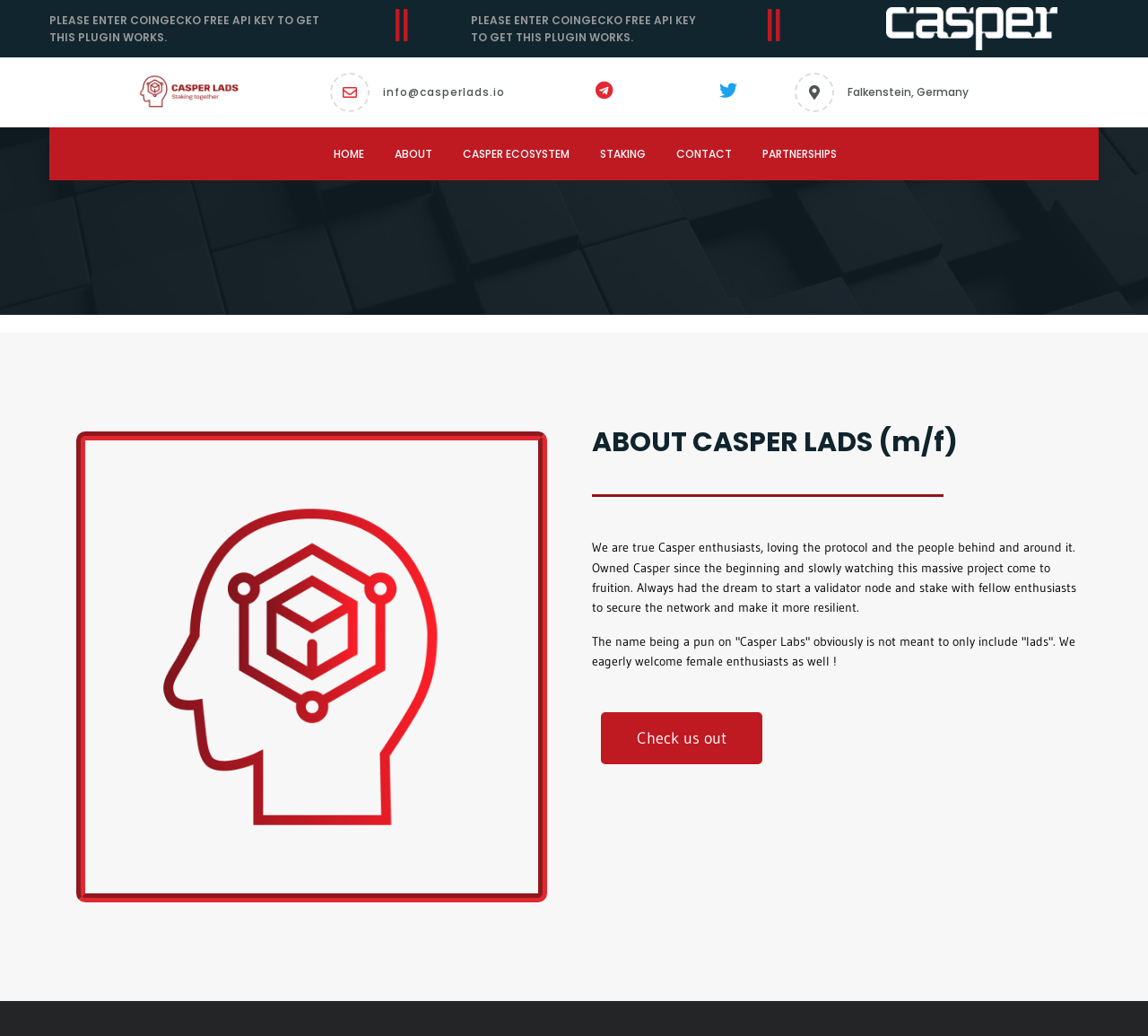What is the email address on the webpage?
Refer to the screenshot and respond with a concise word or phrase.

info@casperlads.io